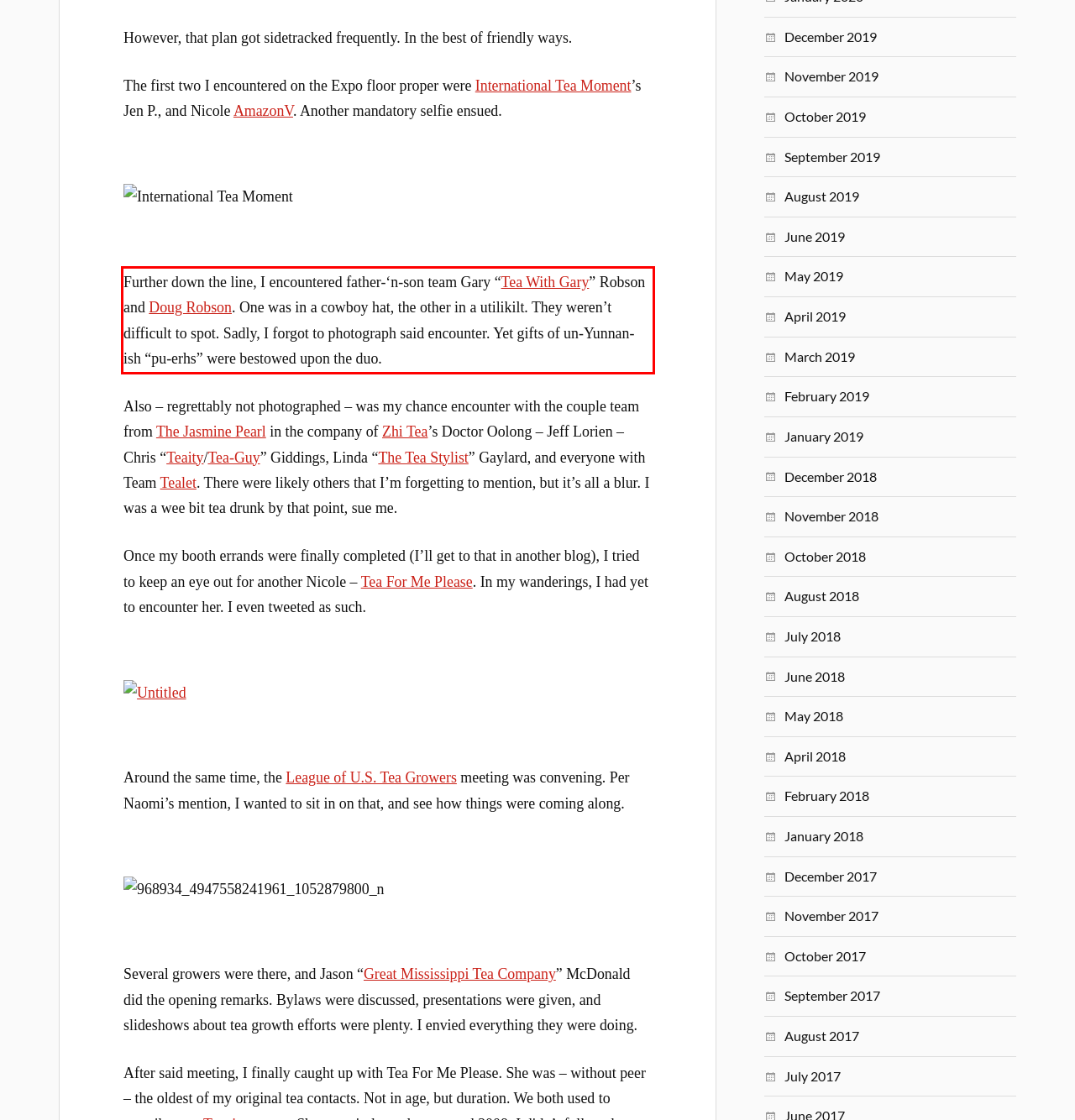Within the screenshot of the webpage, there is a red rectangle. Please recognize and generate the text content inside this red bounding box.

Further down the line, I encountered father-‘n-son team Gary “Tea With Gary” Robson and Doug Robson. One was in a cowboy hat, the other in a utilikilt. They weren’t difficult to spot. Sadly, I forgot to photograph said encounter. Yet gifts of un-Yunnan-ish “pu-erhs” were bestowed upon the duo.